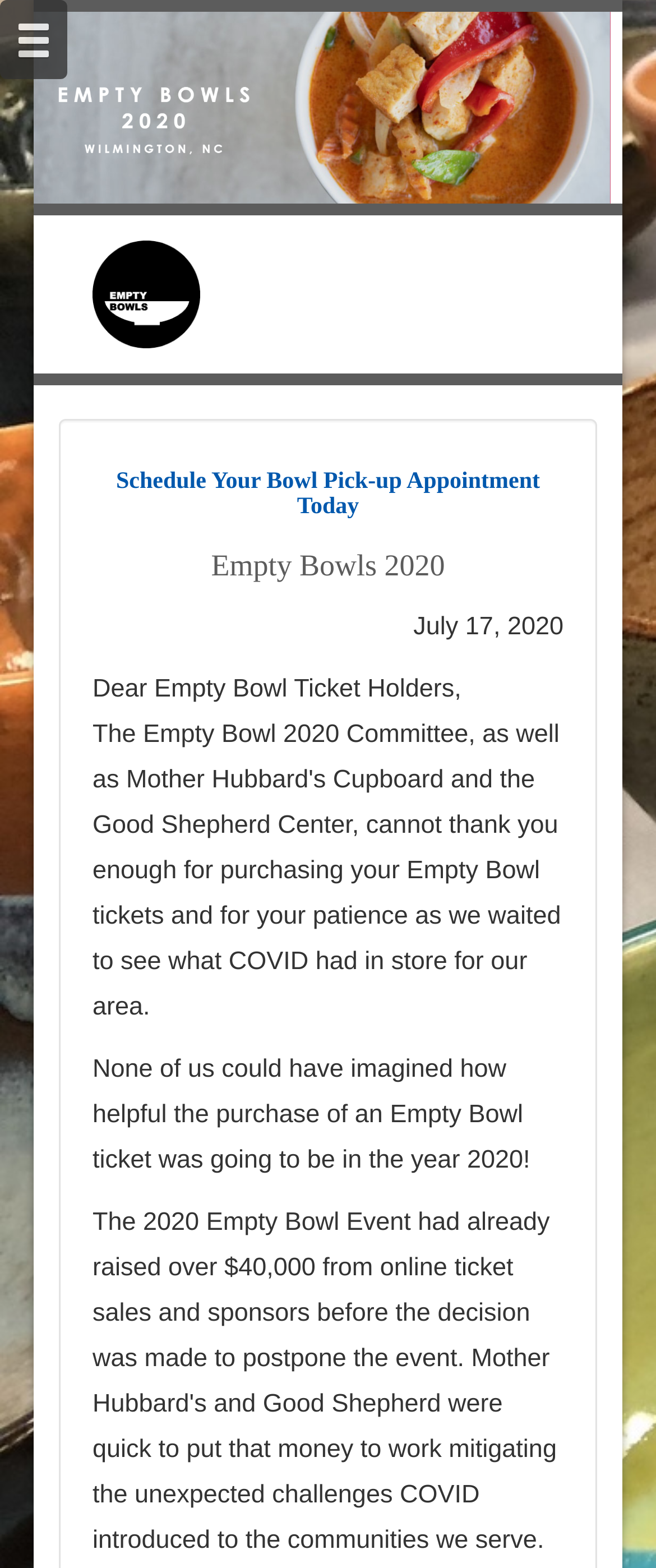What is the main action encouraged on the page?
Using the visual information, reply with a single word or short phrase.

Schedule Bowl Pick-up